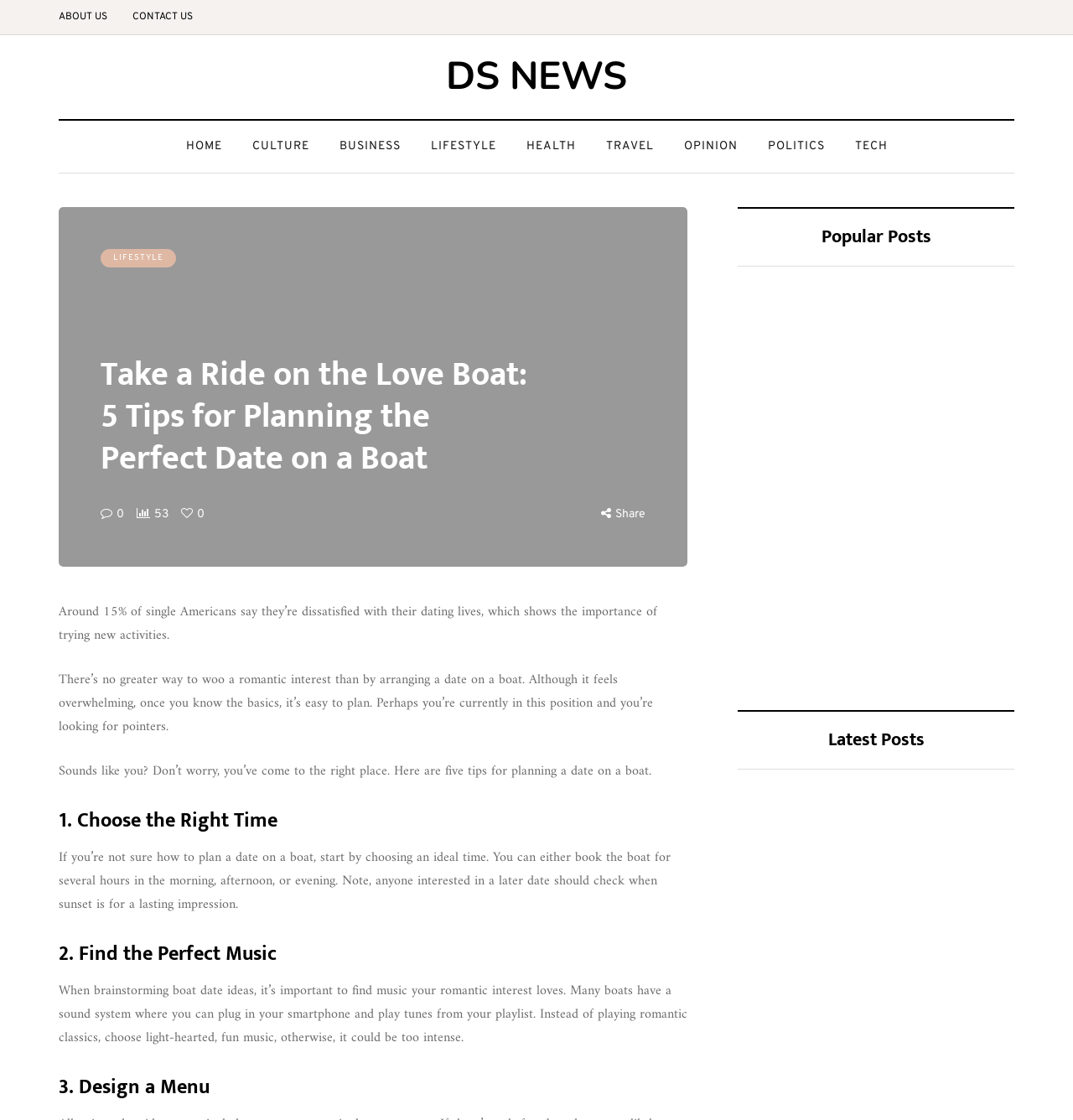Determine the bounding box coordinates of the element's region needed to click to follow the instruction: "Click on the 'LIFESTYLE' category". Provide these coordinates as four float numbers between 0 and 1, formatted as [left, top, right, bottom].

[0.387, 0.123, 0.476, 0.139]